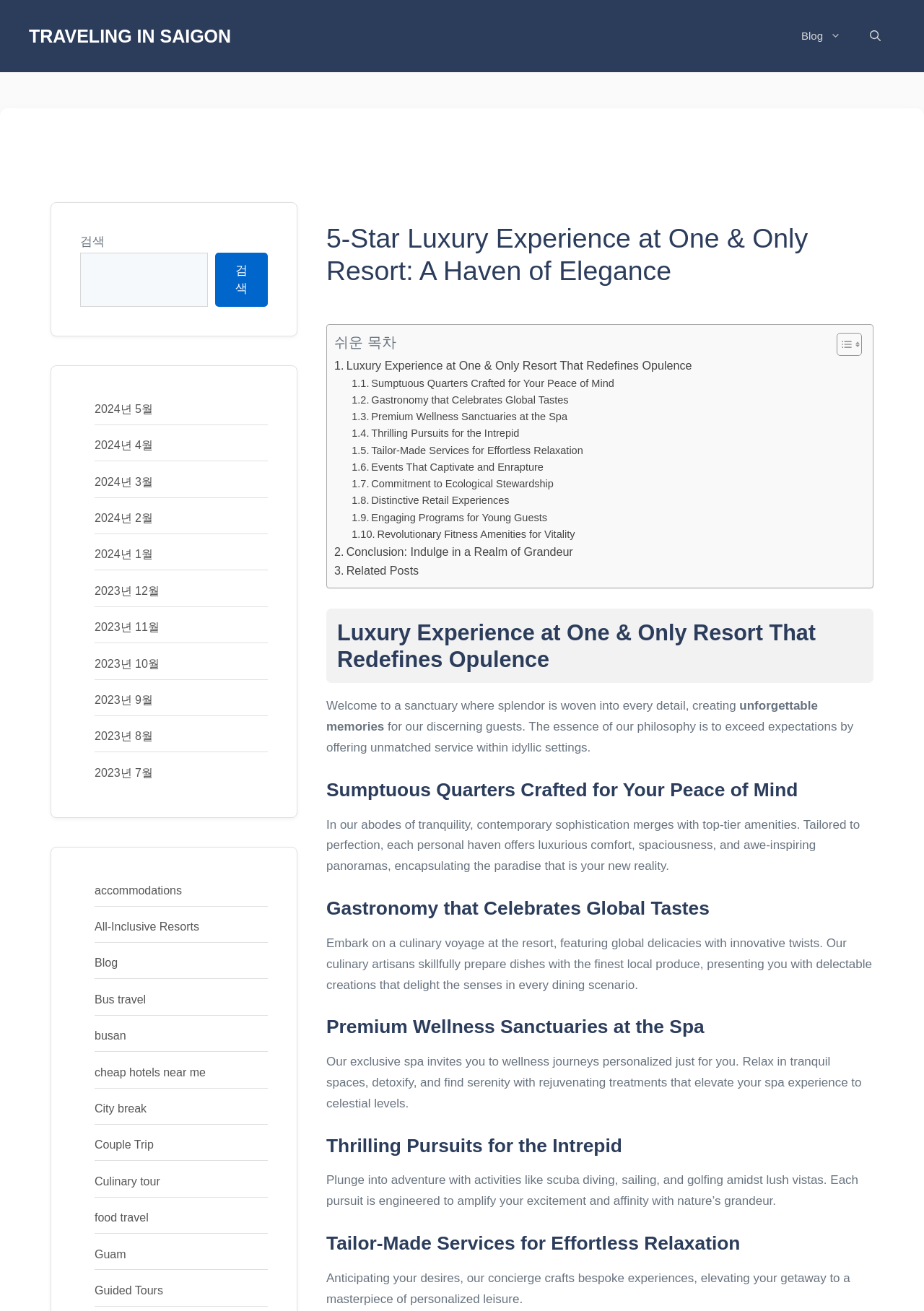Refer to the image and provide an in-depth answer to the question:
What type of experience does One & Only Resort offer?

Based on the webpage, it is clear that One & Only Resort offers a luxury experience, as stated in the meta description and the headings on the webpage, such as '5-Star Luxury Experience at One & Only Resort: A Haven of Elegance' and 'Luxury Experience at One & Only Resort That Redefines Opulence'.